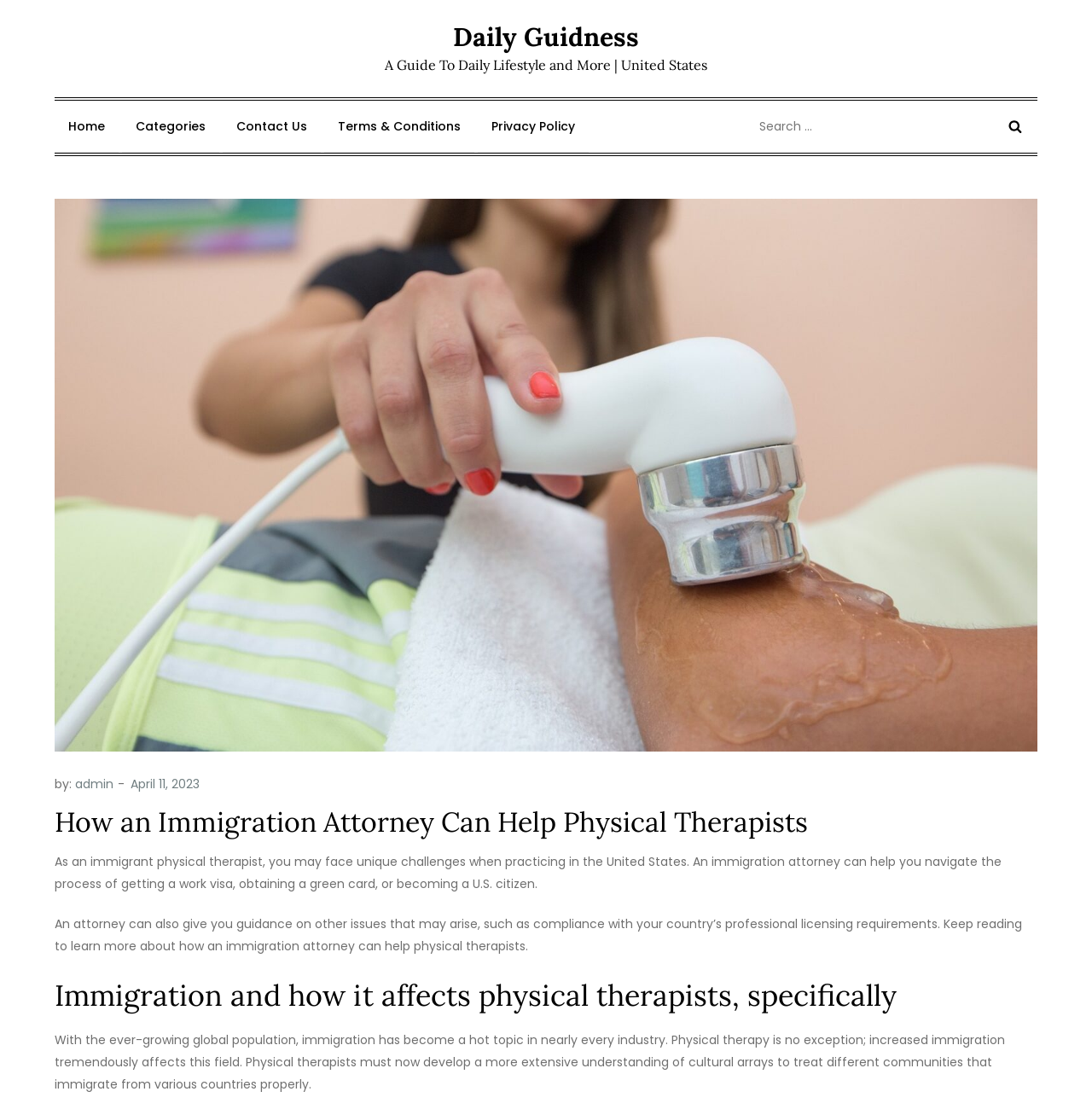Provide the bounding box coordinates of the HTML element described by the text: "parent_node: Search for: value="Search"".

[0.909, 0.091, 0.95, 0.137]